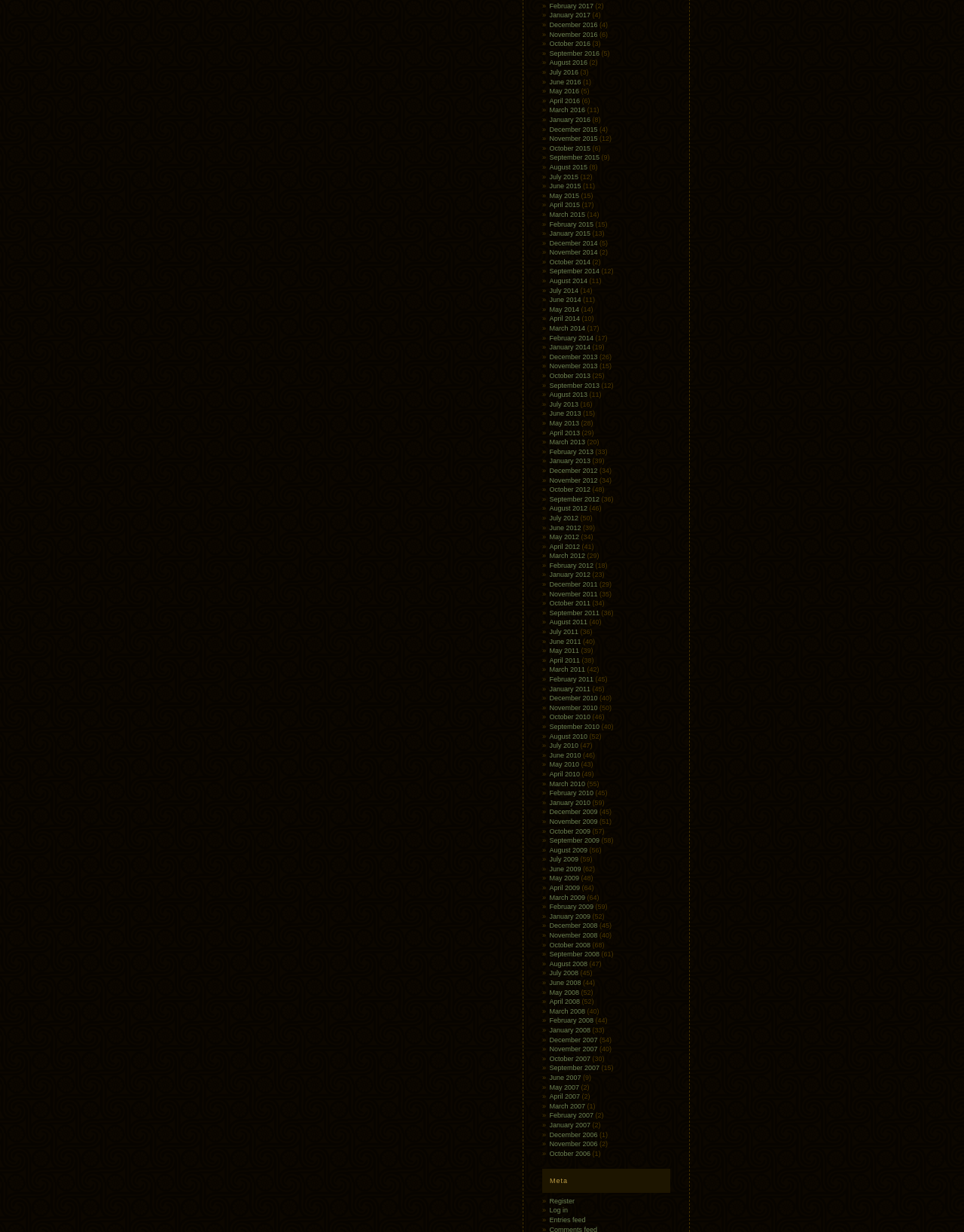Respond with a single word or phrase:
What is the earliest month listed?

December 2013